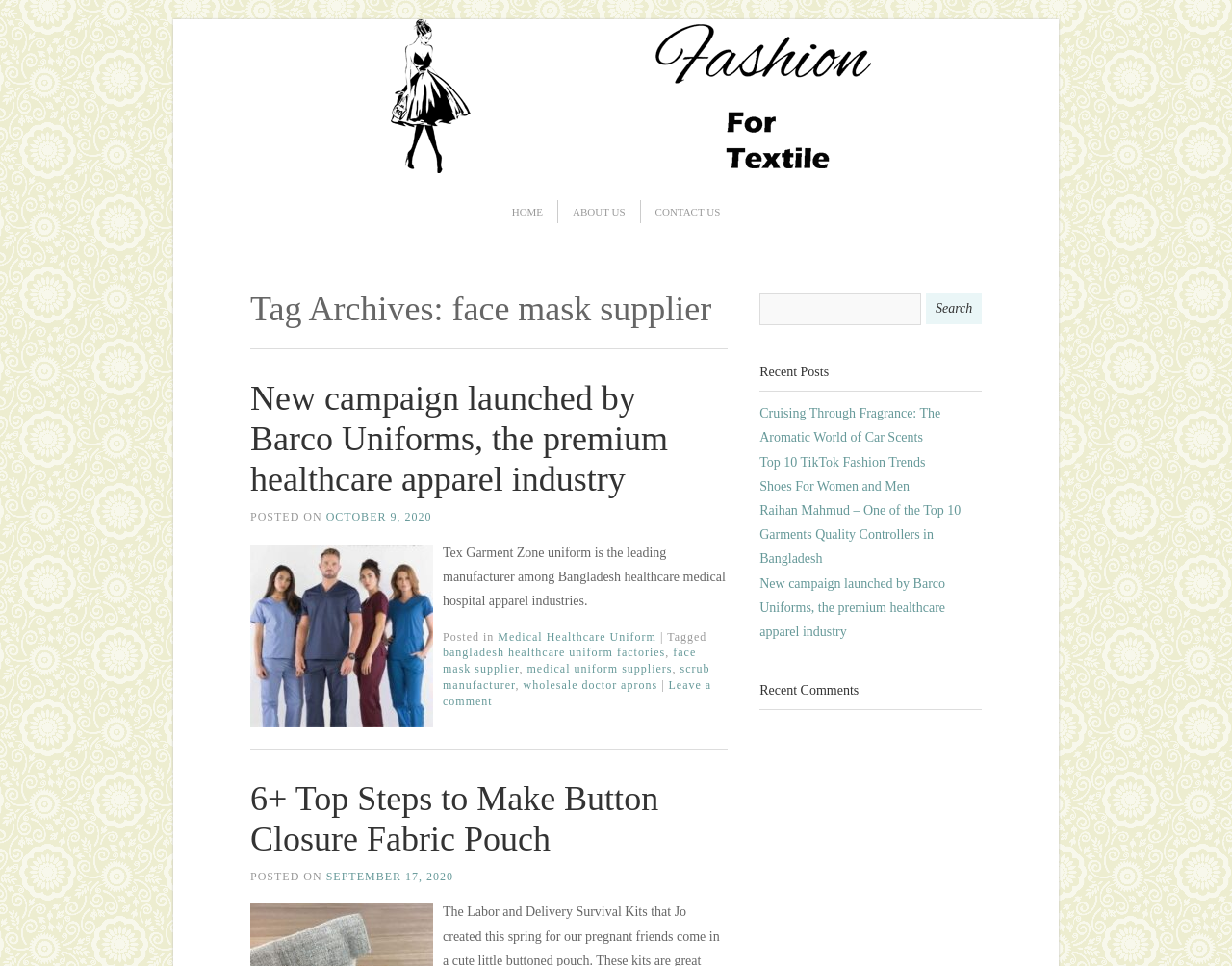What is the category of the post 'New campaign launched by Barco Uniforms, the premium healthcare apparel industry'?
From the screenshot, provide a brief answer in one word or phrase.

Medical Healthcare Uniform